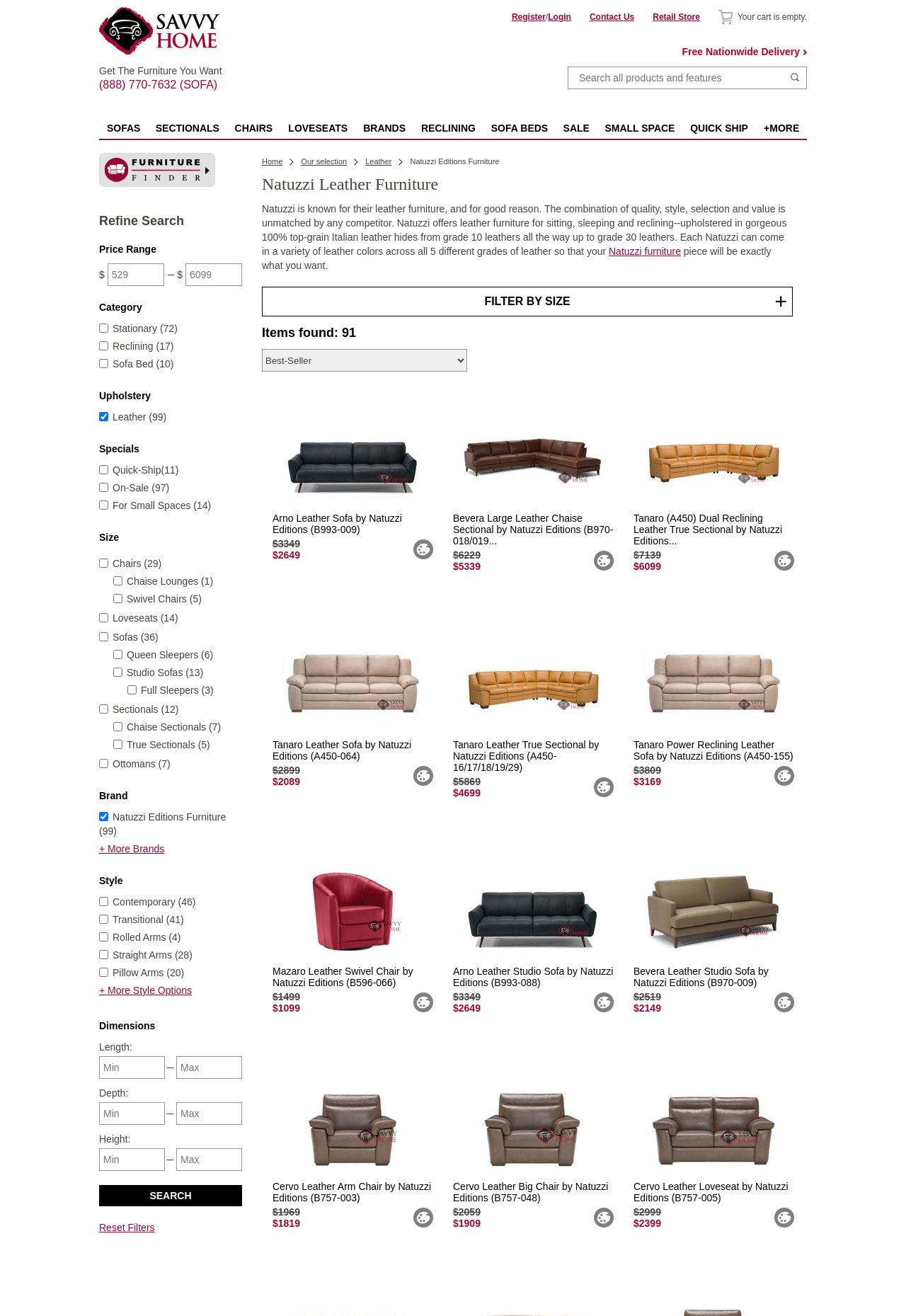Based on the element description: "Leather", identify the UI element and provide its bounding box coordinates. Use four float numbers between 0 and 1, [left, top, right, bottom].

[0.403, 0.119, 0.432, 0.126]